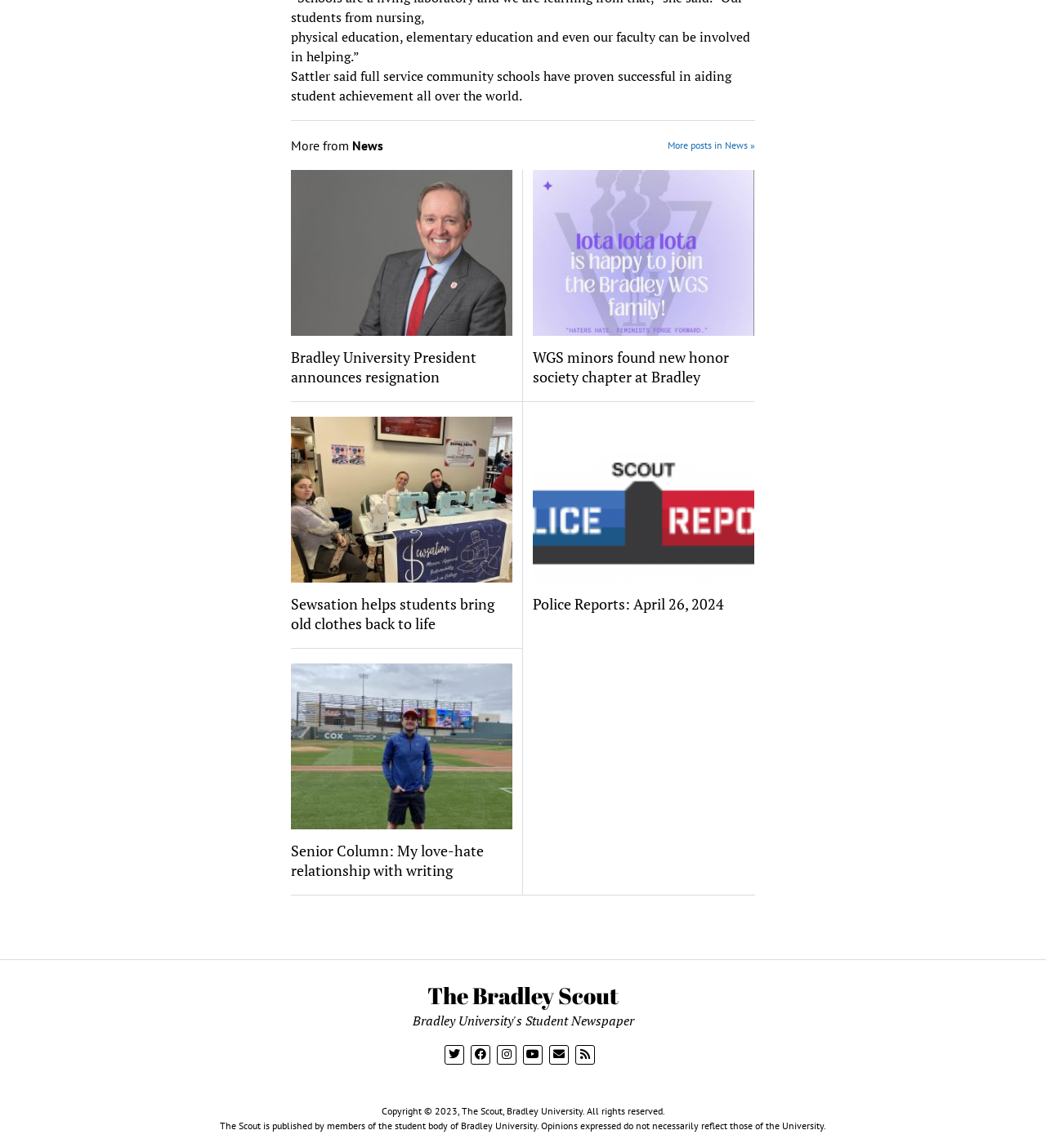Please identify the bounding box coordinates for the region that you need to click to follow this instruction: "Check Police Reports: April 26, 2024".

[0.509, 0.517, 0.721, 0.534]